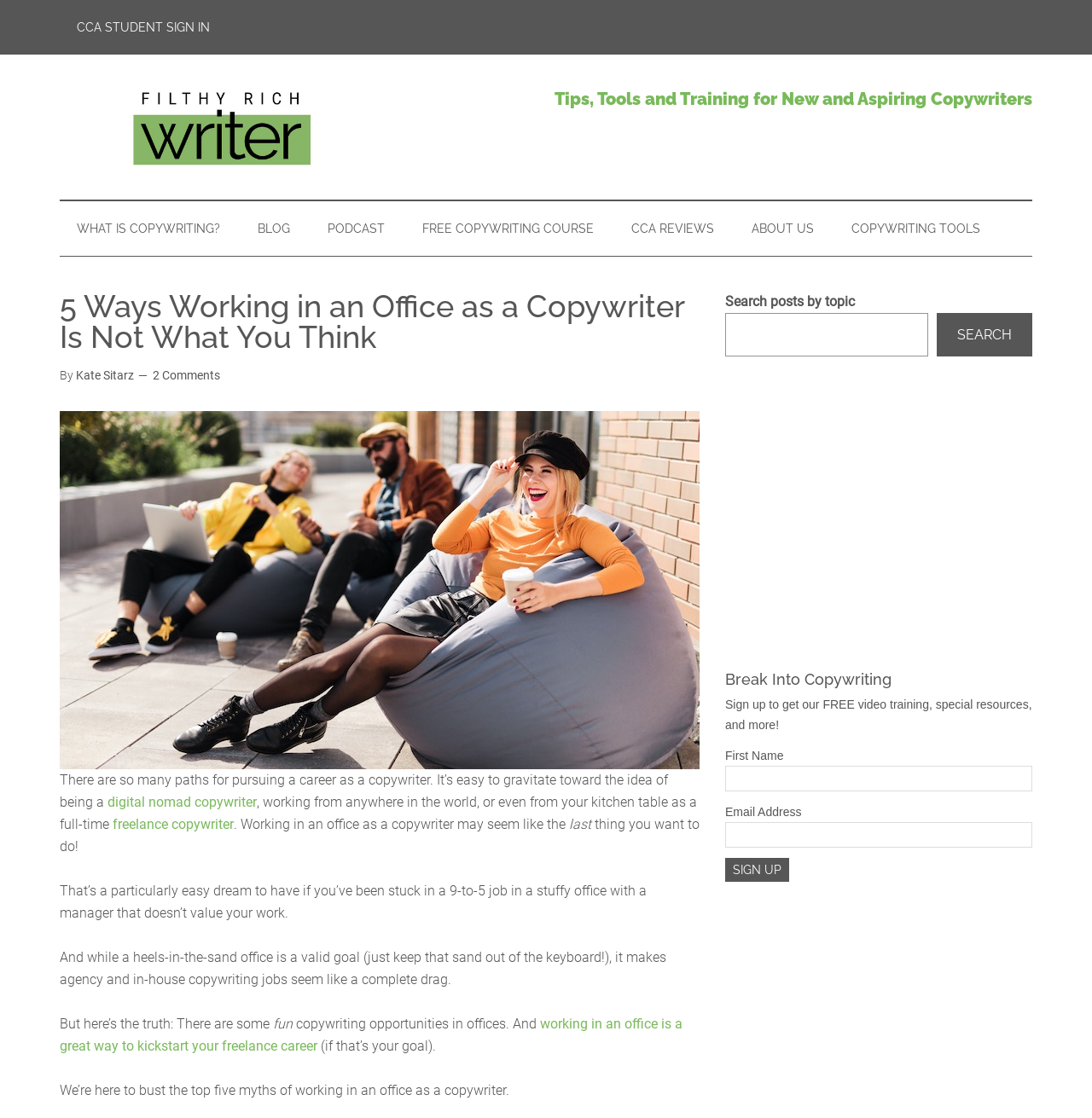Please give the bounding box coordinates of the area that should be clicked to fulfill the following instruction: "Sign up to get free video training". The coordinates should be in the format of four float numbers from 0 to 1, i.e., [left, top, right, bottom].

[0.664, 0.767, 0.723, 0.788]